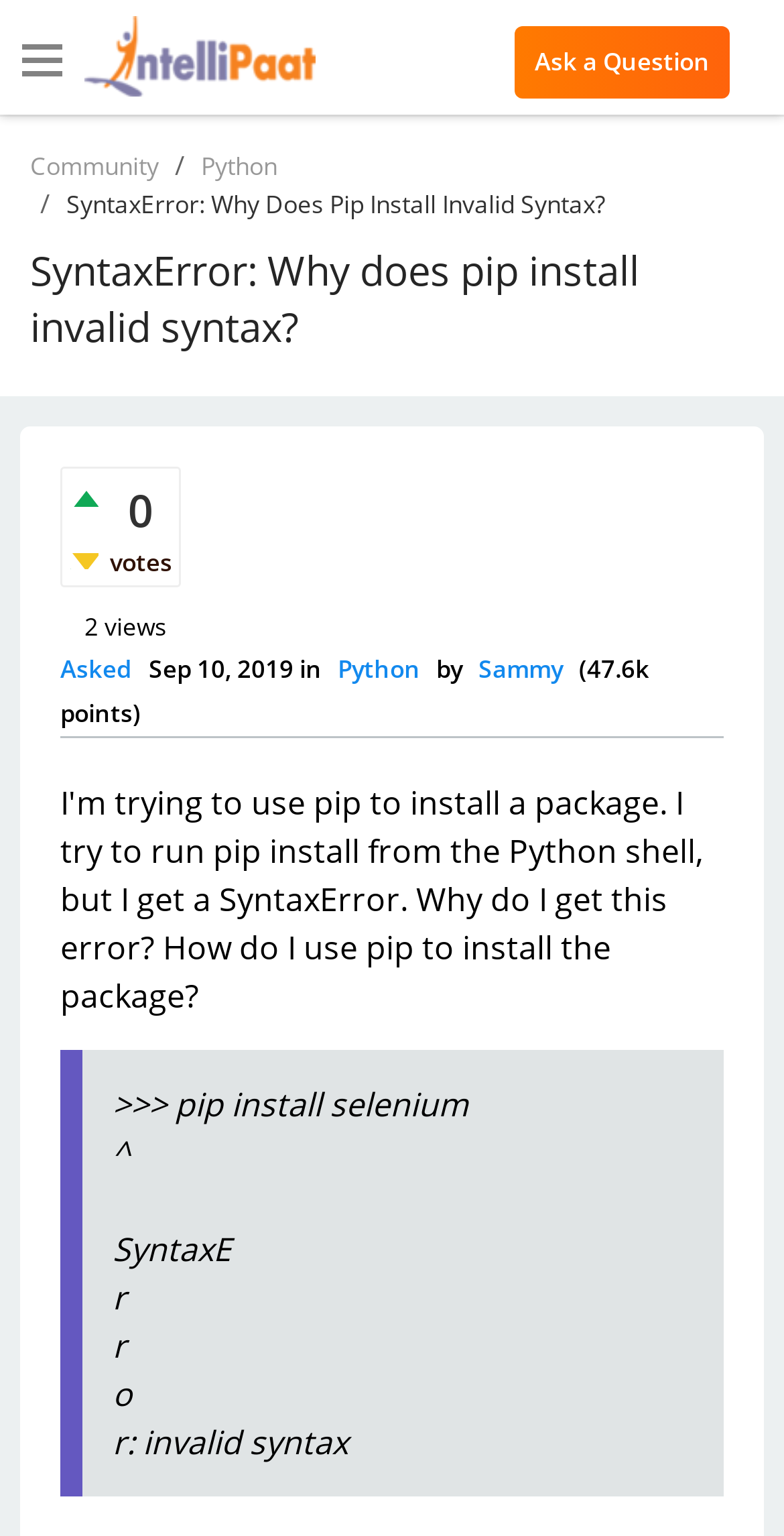Determine the bounding box coordinates of the clickable element to achieve the following action: 'Click on the 'Ask a Question' link'. Provide the coordinates as four float values between 0 and 1, formatted as [left, top, right, bottom].

[0.656, 0.017, 0.931, 0.064]